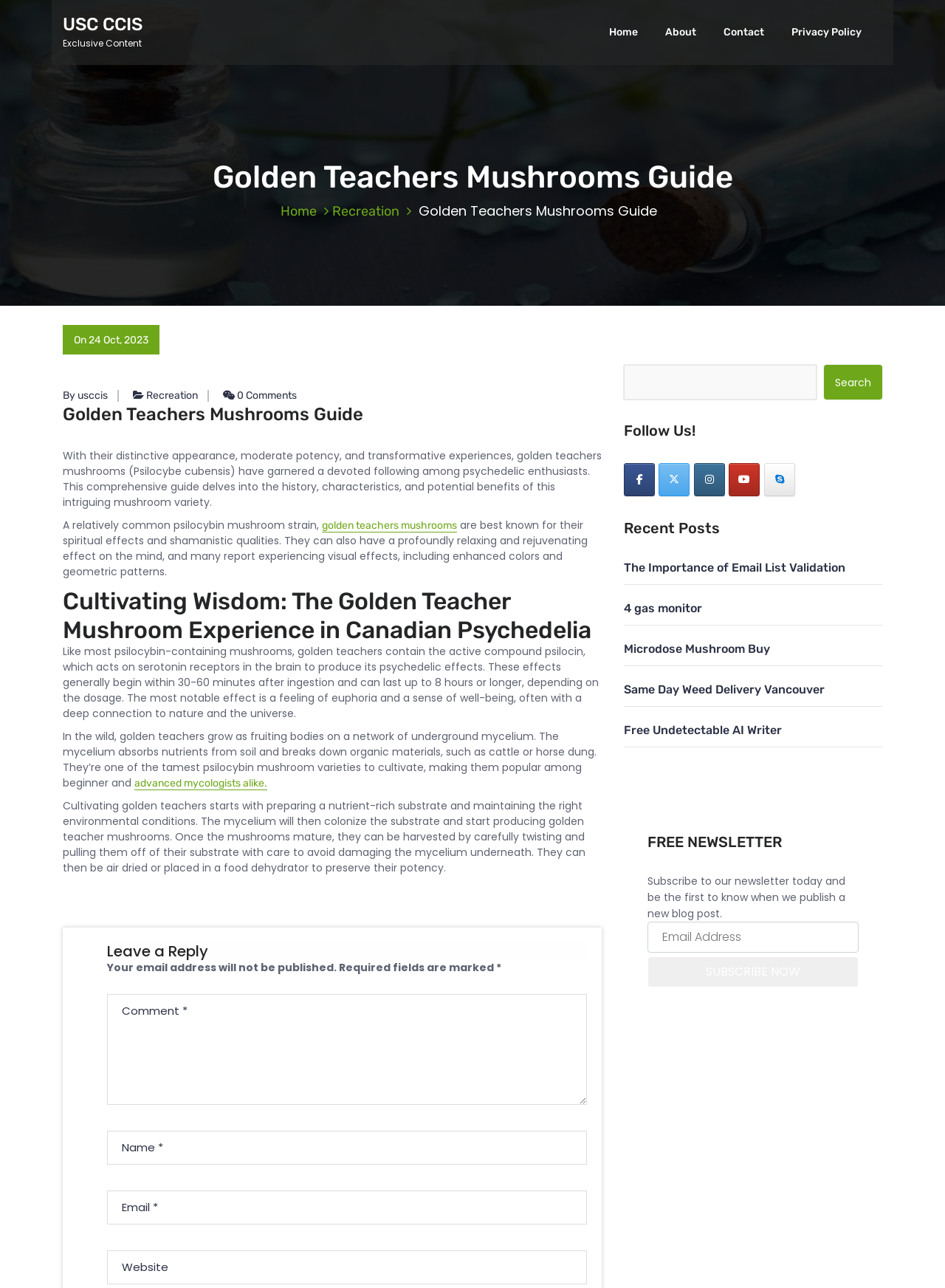Identify the bounding box coordinates for the region to click in order to carry out this instruction: "Follow USC CCIS on Facebook". Provide the coordinates using four float numbers between 0 and 1, formatted as [left, top, right, bottom].

[0.66, 0.359, 0.693, 0.385]